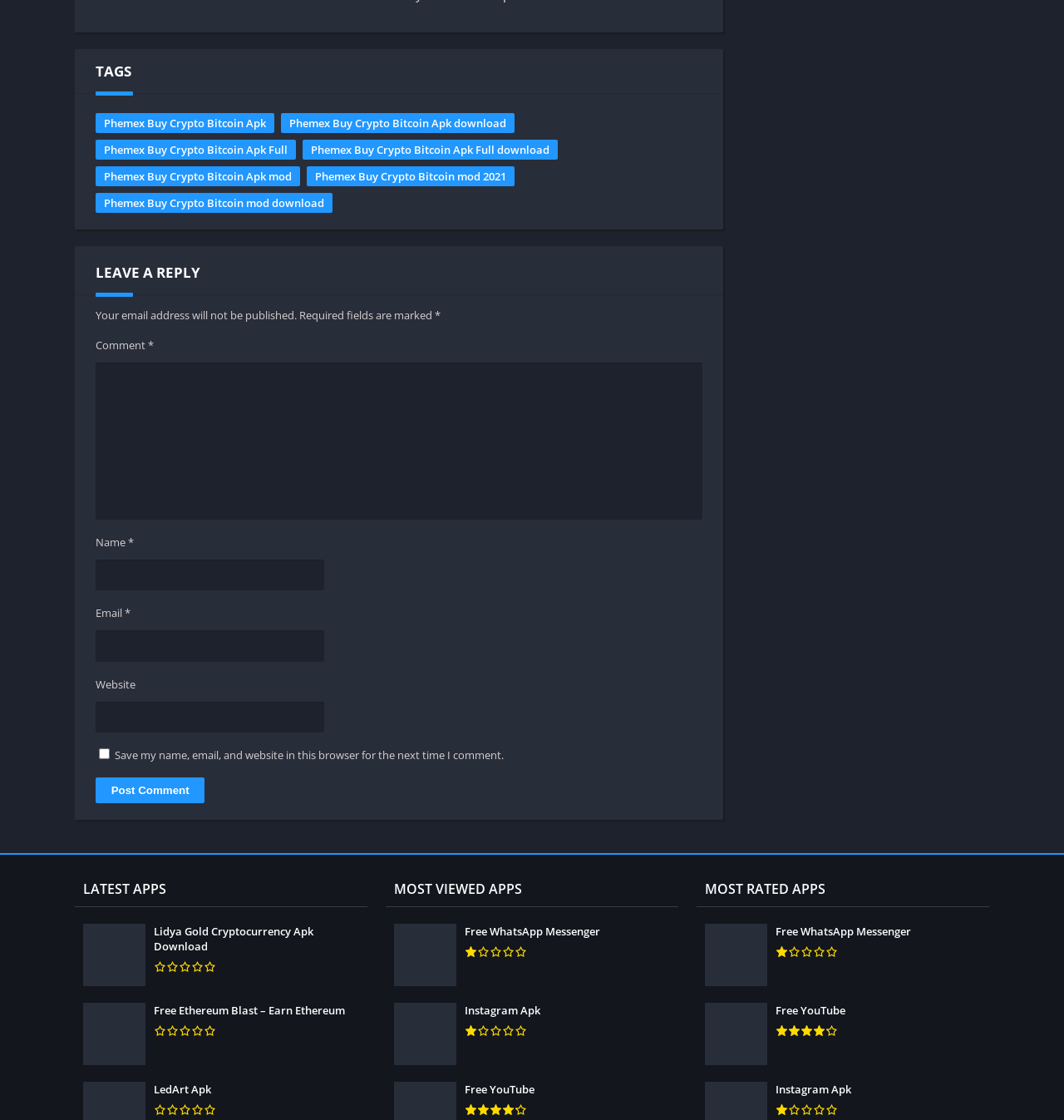What is the 'Save my name, email, and website' checkbox for?
Refer to the image and provide a detailed answer to the question.

The checkbox is located below the comment section and is labeled 'Save my name, email, and website in this browser for the next time I comment'. This suggests that checking this box will allow the website to store the user's name, email, and website information, making it easier for the user to comment in the future.